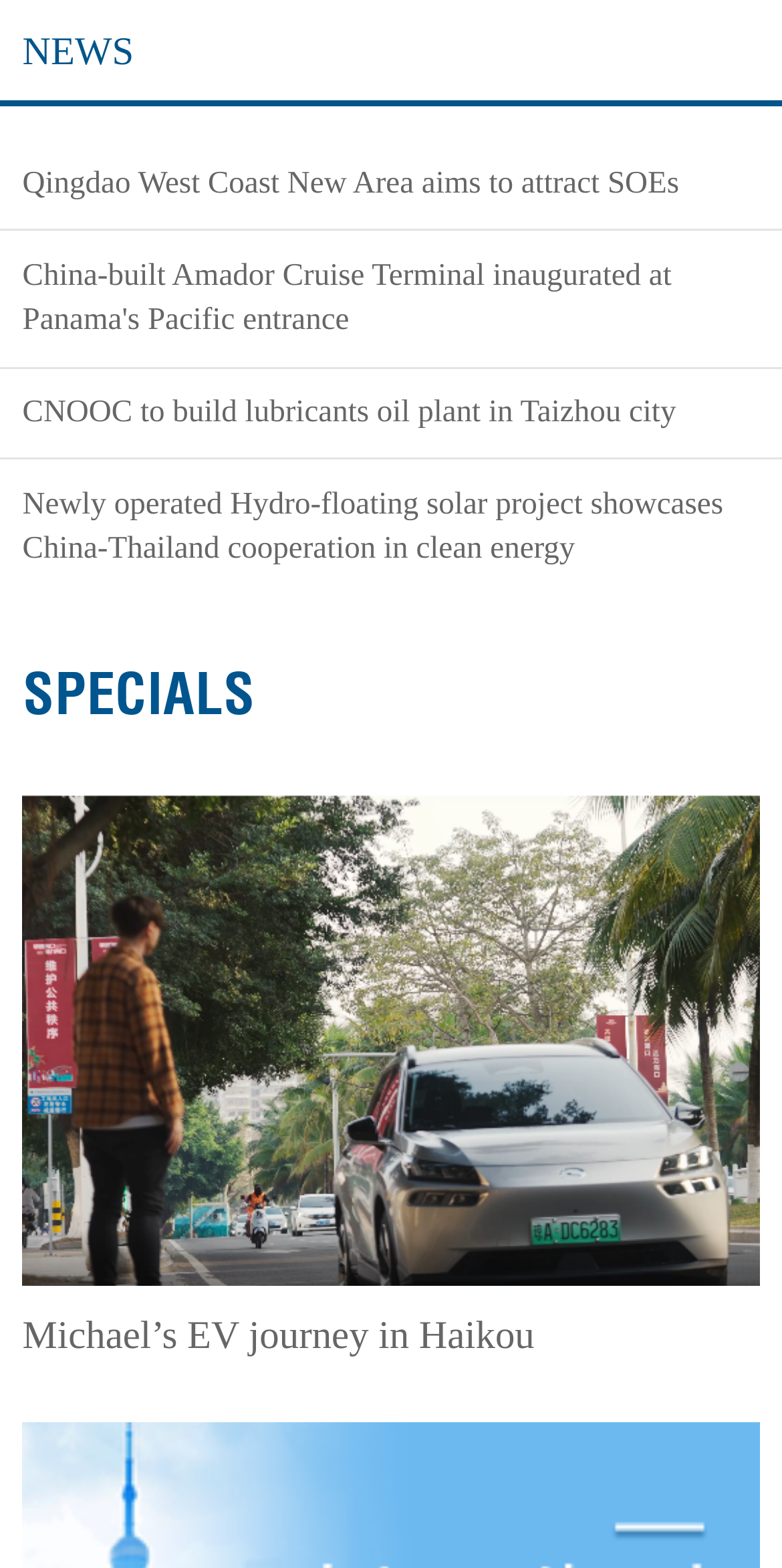Predict the bounding box coordinates of the area that should be clicked to accomplish the following instruction: "view Michael’s EV journey in Haikou". The bounding box coordinates should consist of four float numbers between 0 and 1, i.e., [left, top, right, bottom].

[0.029, 0.648, 0.971, 0.676]